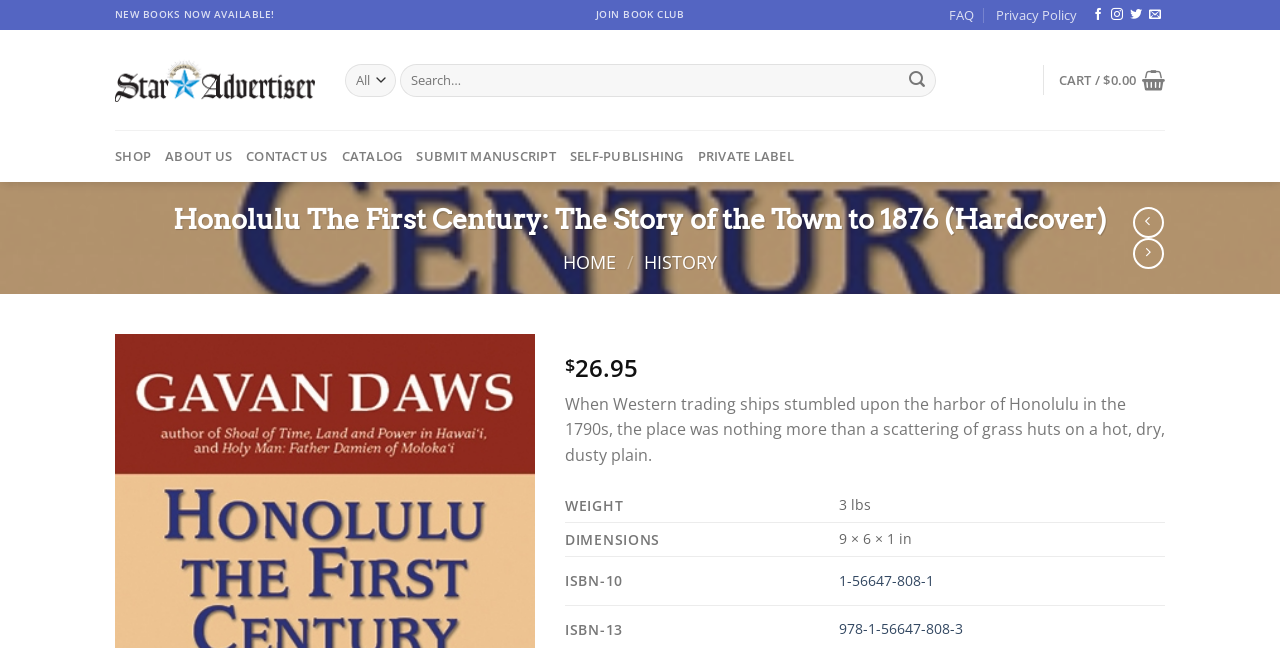Find the headline of the webpage and generate its text content.

Honolulu The First Century: The Story of the Town to 1876 (Hardcover)